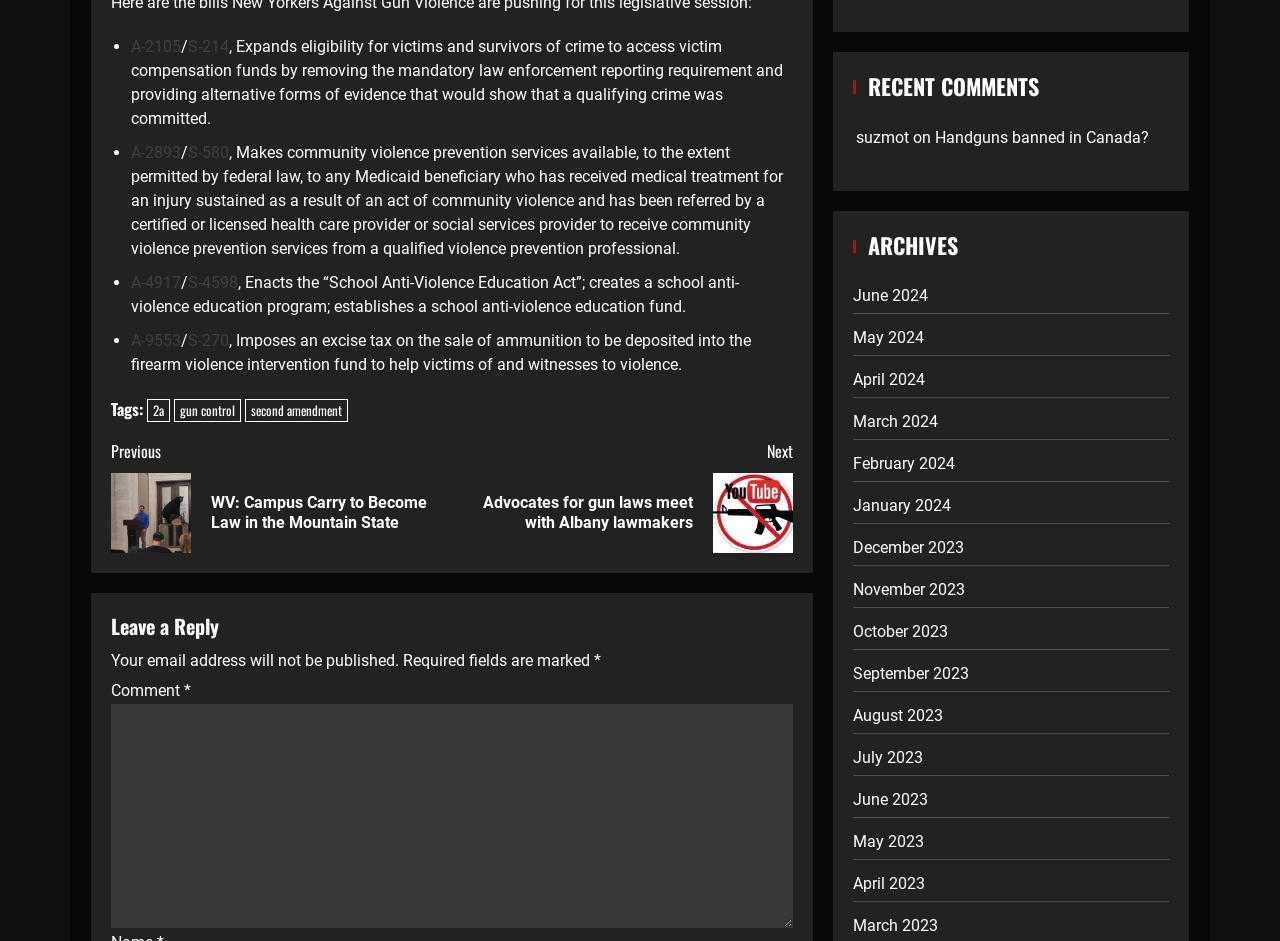Bounding box coordinates must be specified in the format (top-left x, top-left y, bottom-right x, bottom-right y). All values should be floating point numbers between 0 and 1. What are the bounding box coordinates of the UI element described as: info@waldmann.com

None